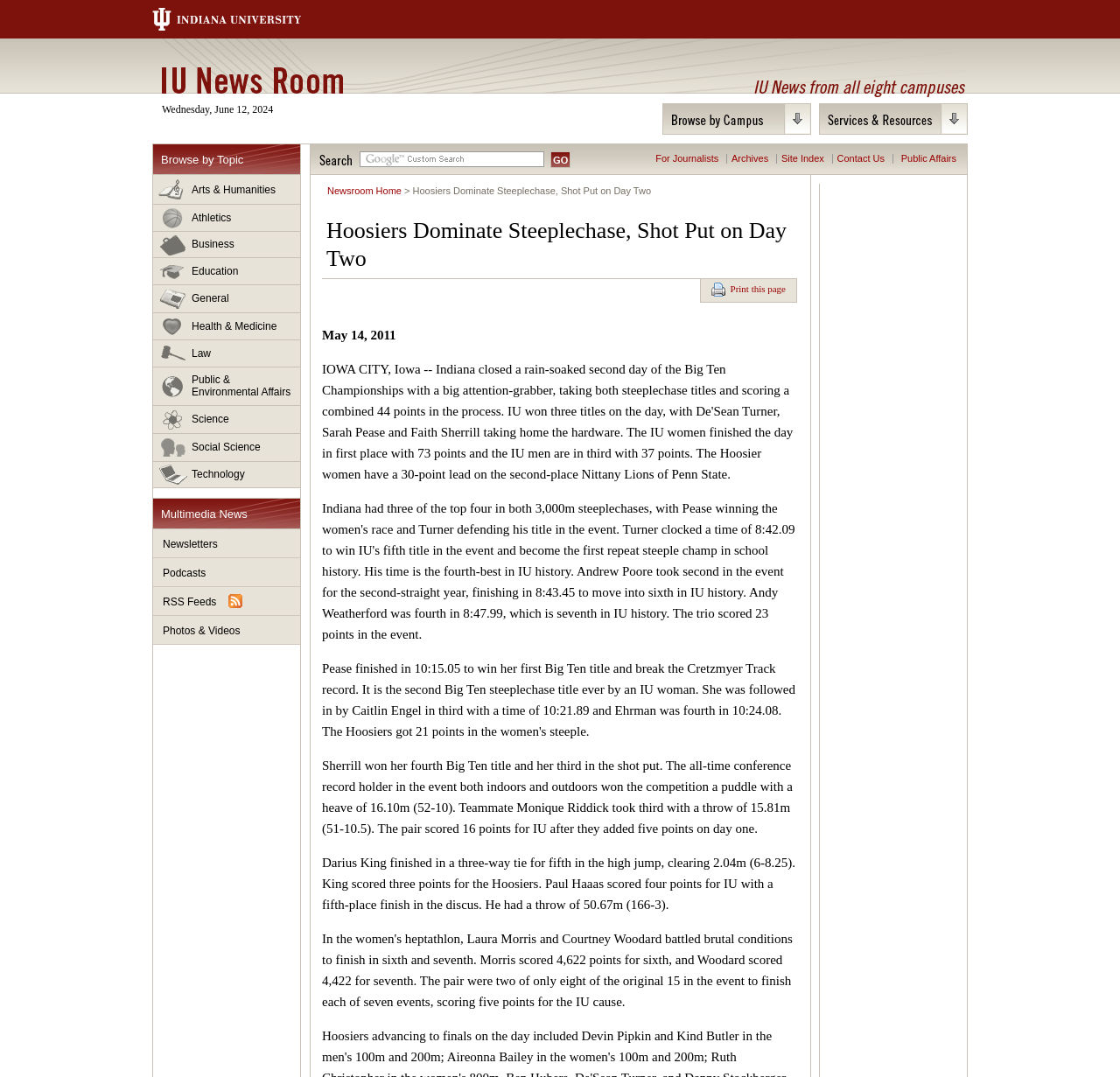Answer the question in one word or a short phrase:
Who won the shot put competition?

Sherrill